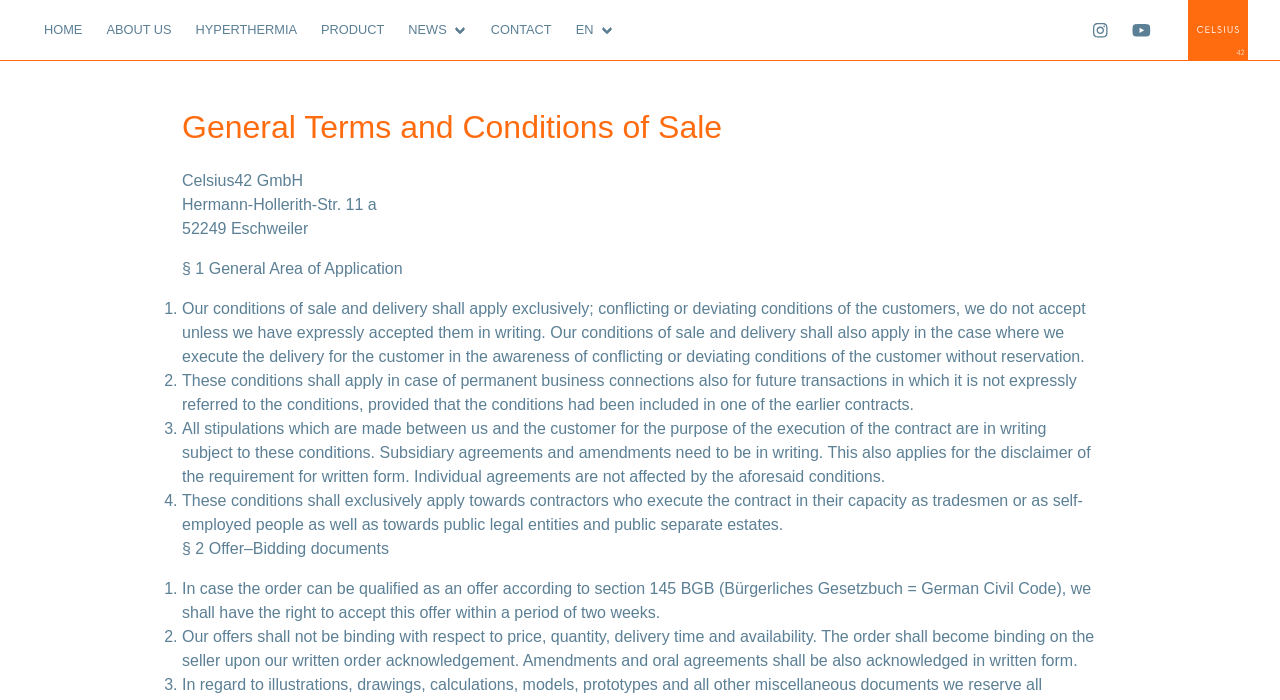Could you highlight the region that needs to be clicked to execute the instruction: "Click on the CONTACT link"?

[0.374, 0.0, 0.44, 0.086]